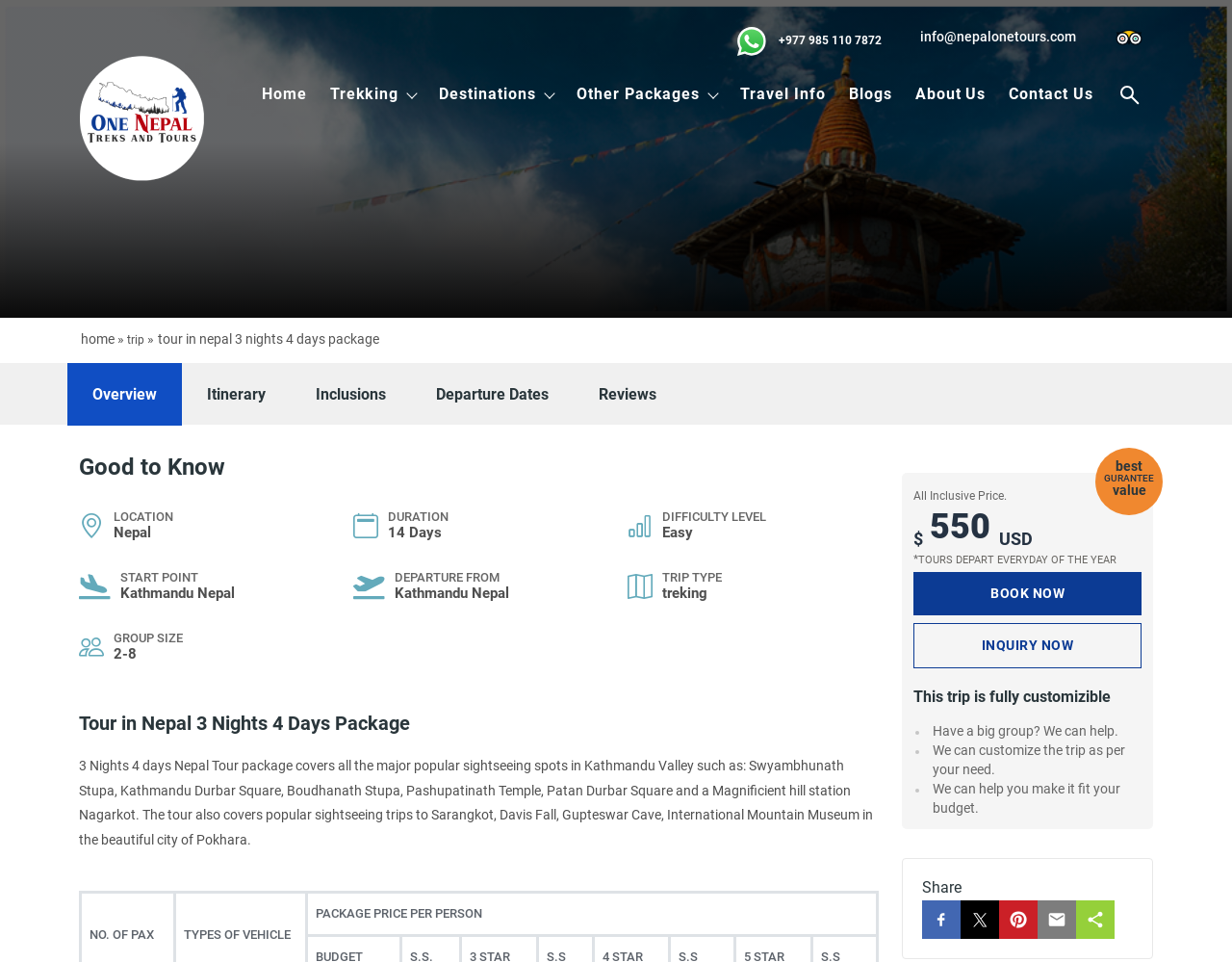Please locate the clickable area by providing the bounding box coordinates to follow this instruction: "View the post by admin".

None